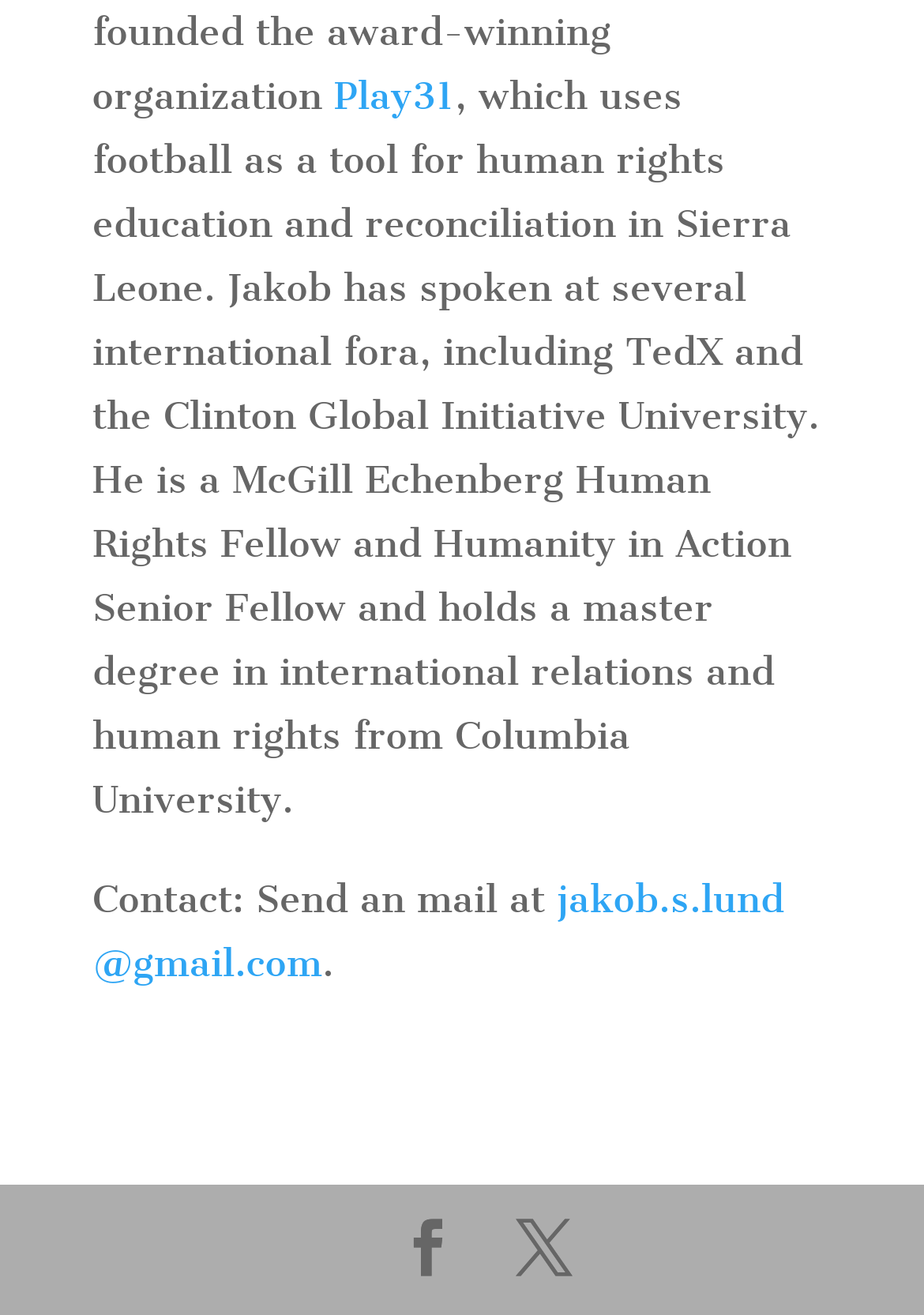What is Jakob's highest educational degree?
Answer with a single word or short phrase according to what you see in the image.

Master's degree